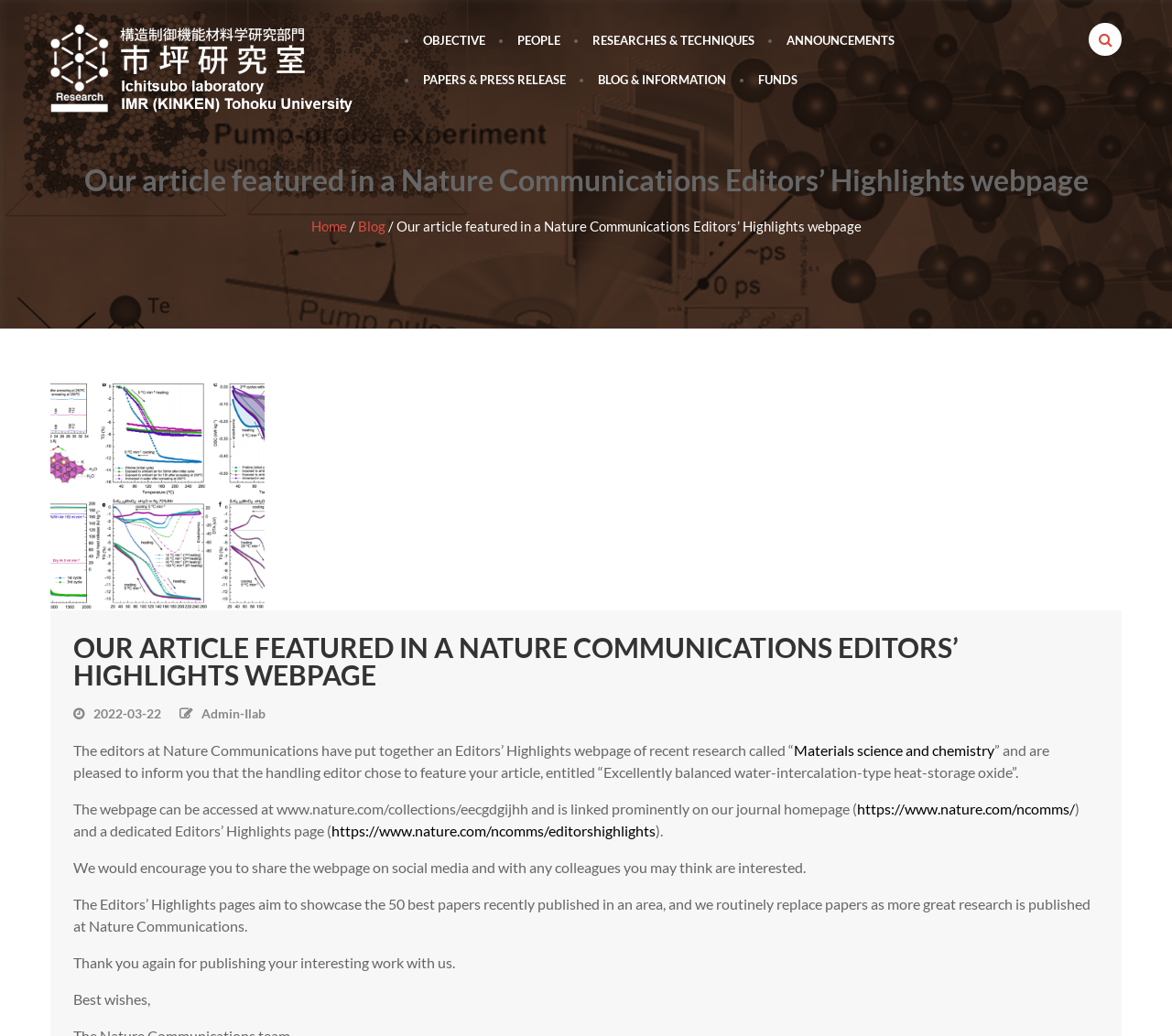Explain in detail what is displayed on the webpage.

The webpage is about Ichitsubo Laboratory, featuring an article highlighted by Nature Communications Editors. At the top, there is a logo of Ichitsubo Laboratory, accompanied by a link to the laboratory's webpage. Below the logo, there is a horizontal list of links, including "OBJECTIVE", "PEOPLE", "RESEARCHES & TECHNIQUES", "ANNOUNCEMENTS", "PAPERS & PRESS RELEASE", "BLOG & INFORMATION", and "FUNDS".

On the left side, there is a vertical navigation menu with links to "Home" and "Blog", separated by a slash. To the right of the navigation menu, there is a heading that reads "Our article featured in a Nature Communications Editors’ Highlights webpage". Below the heading, there is a paragraph of text that announces the featuring of an article in the Editors' Highlights webpage of Nature Communications. The text includes a link to the webpage and mentions that the handling editor chose to feature the article.

The article's title, "Excellently balanced water-intercalation-type heat-storage oxide", is mentioned in the text, along with a description of the webpage and its purpose. There are also links to the journal homepage and the dedicated Editors' Highlights page. The text concludes with an encouragement to share the webpage on social media and with colleagues, and a thank-you note for publishing the work with Nature Communications.